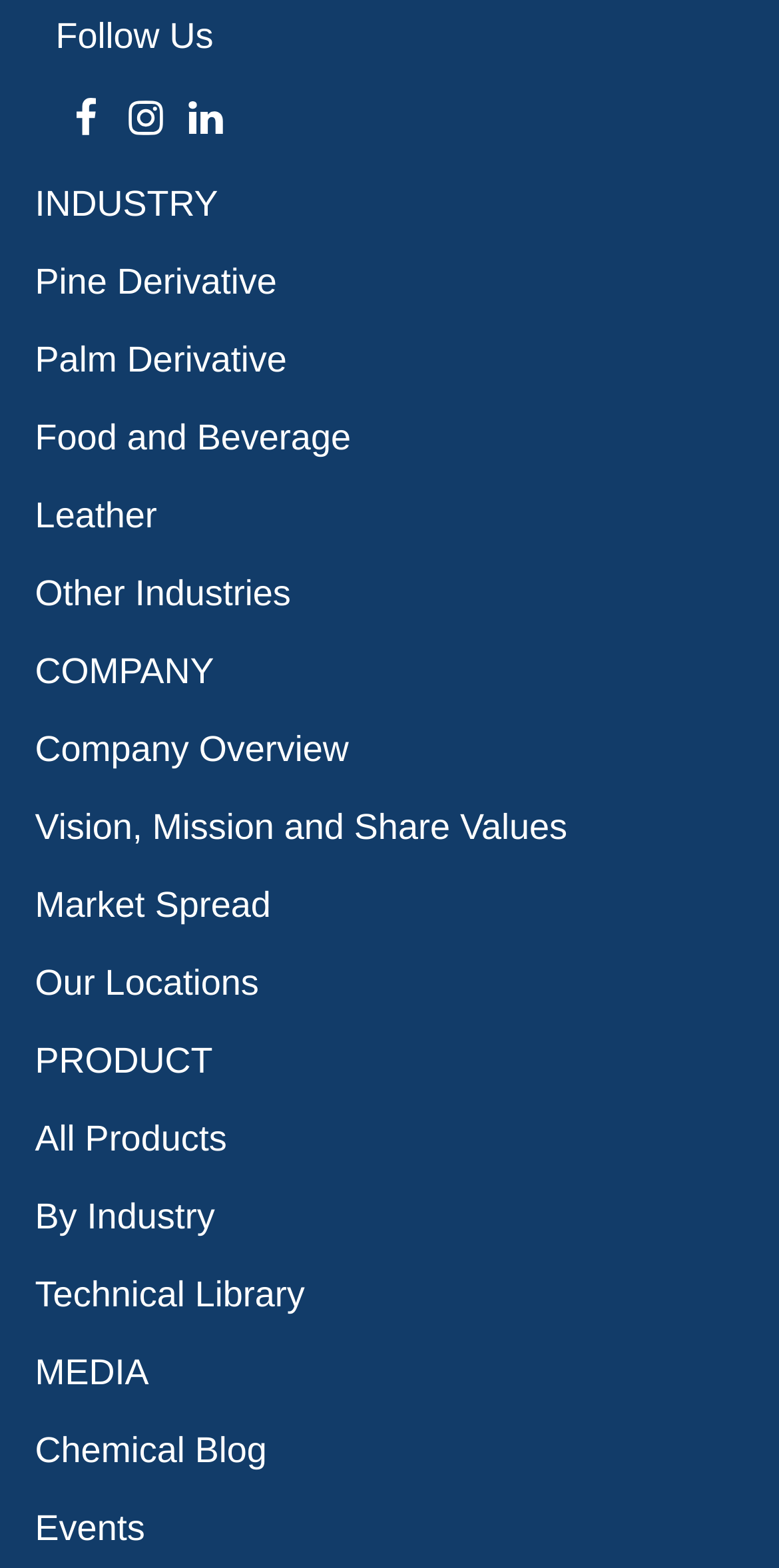Specify the bounding box coordinates of the element's region that should be clicked to achieve the following instruction: "Read the Chemical Blog". The bounding box coordinates consist of four float numbers between 0 and 1, in the format [left, top, right, bottom].

[0.045, 0.912, 0.918, 0.939]